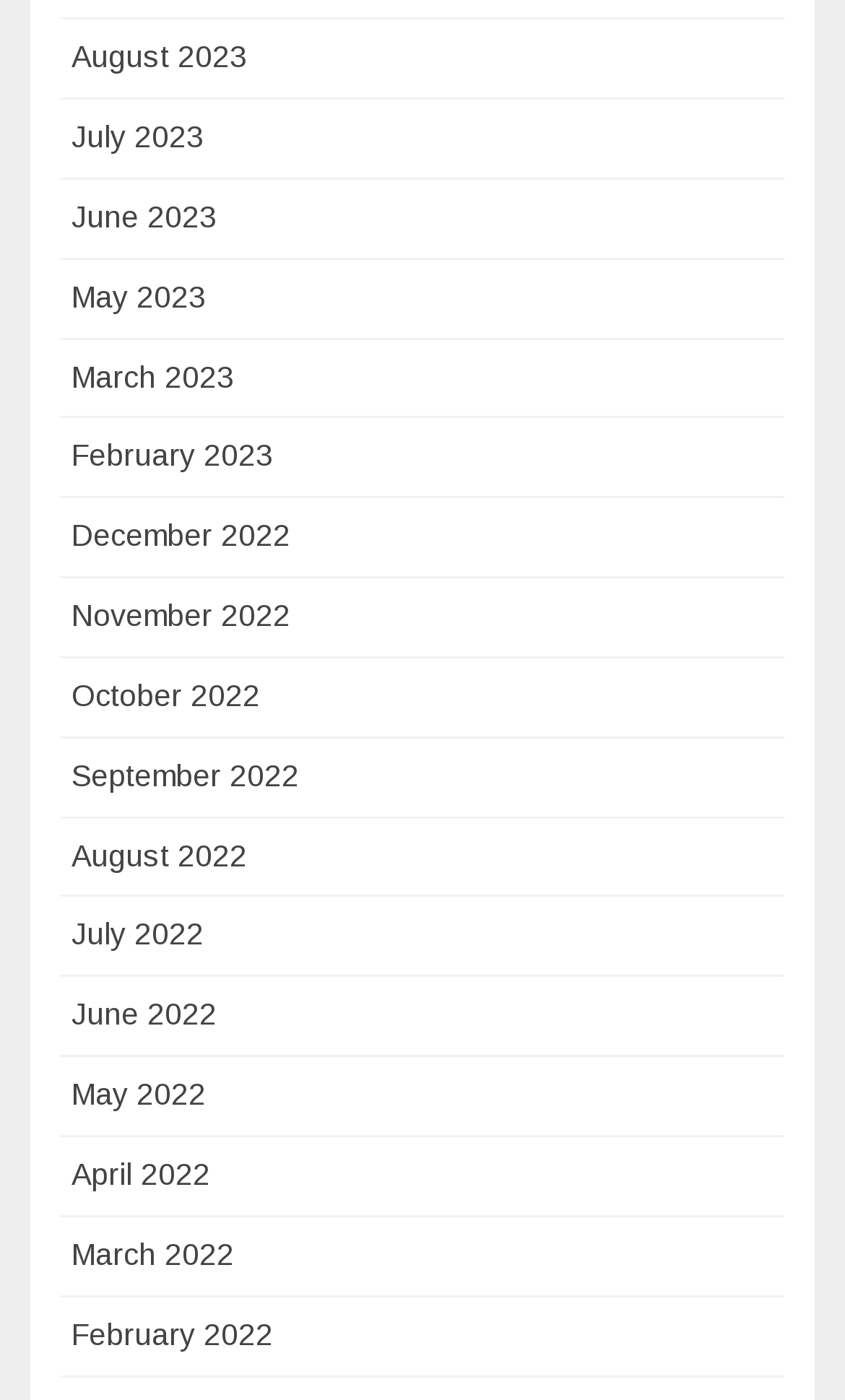Using the information in the image, give a comprehensive answer to the question: 
How many months are listed for the year 2022?

I counted the number of links for the year 2022 and found that there are 12 links, each representing a month from December 2022 to January 2022.